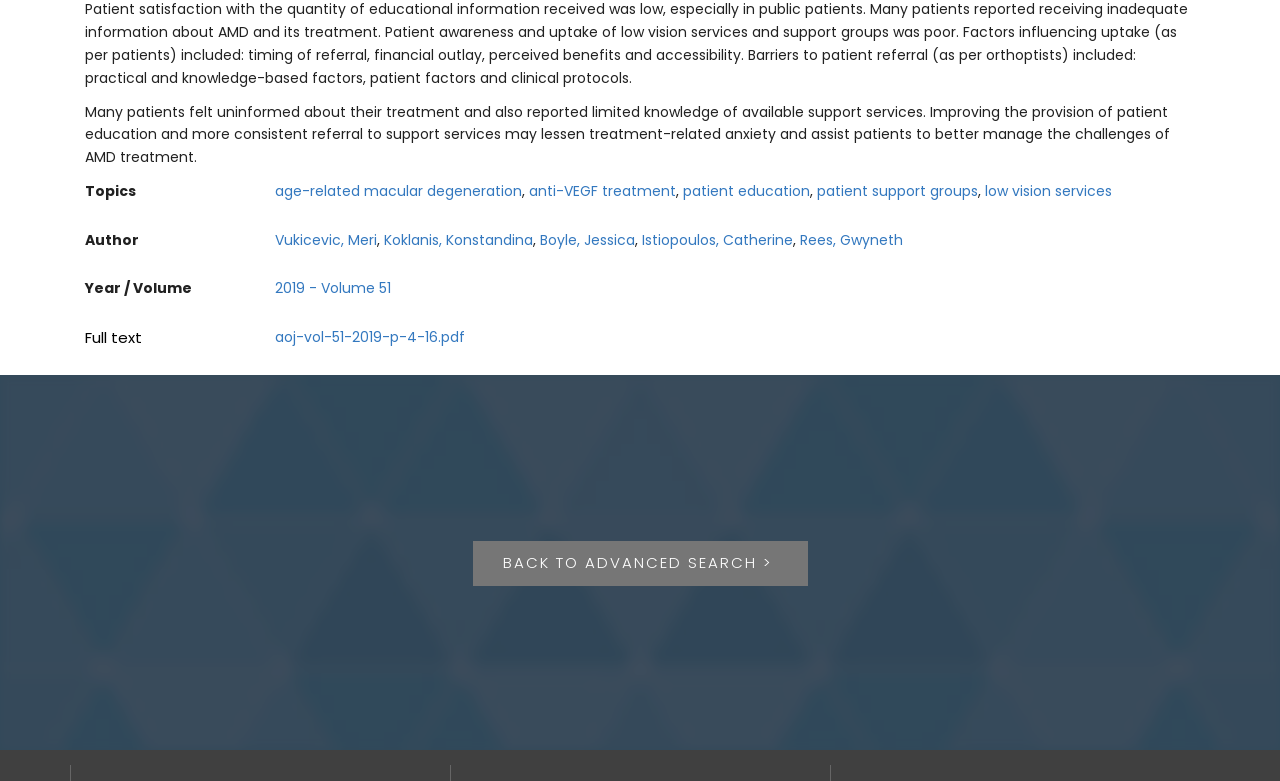Provide the bounding box coordinates of the section that needs to be clicked to accomplish the following instruction: "View article about age-related macular degeneration."

[0.215, 0.232, 0.408, 0.257]